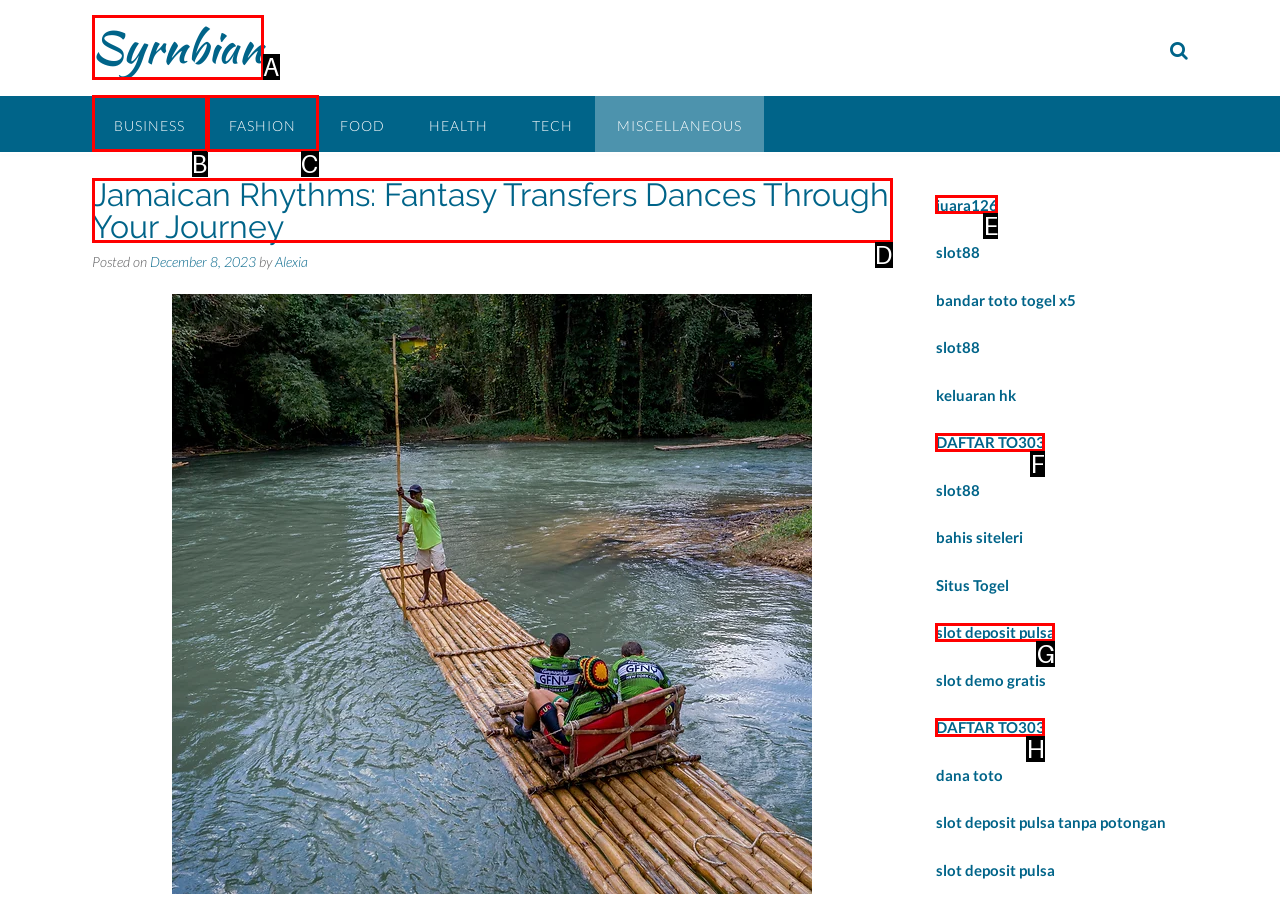Specify the letter of the UI element that should be clicked to achieve the following: Explore Jamaican Rhythms
Provide the corresponding letter from the choices given.

D